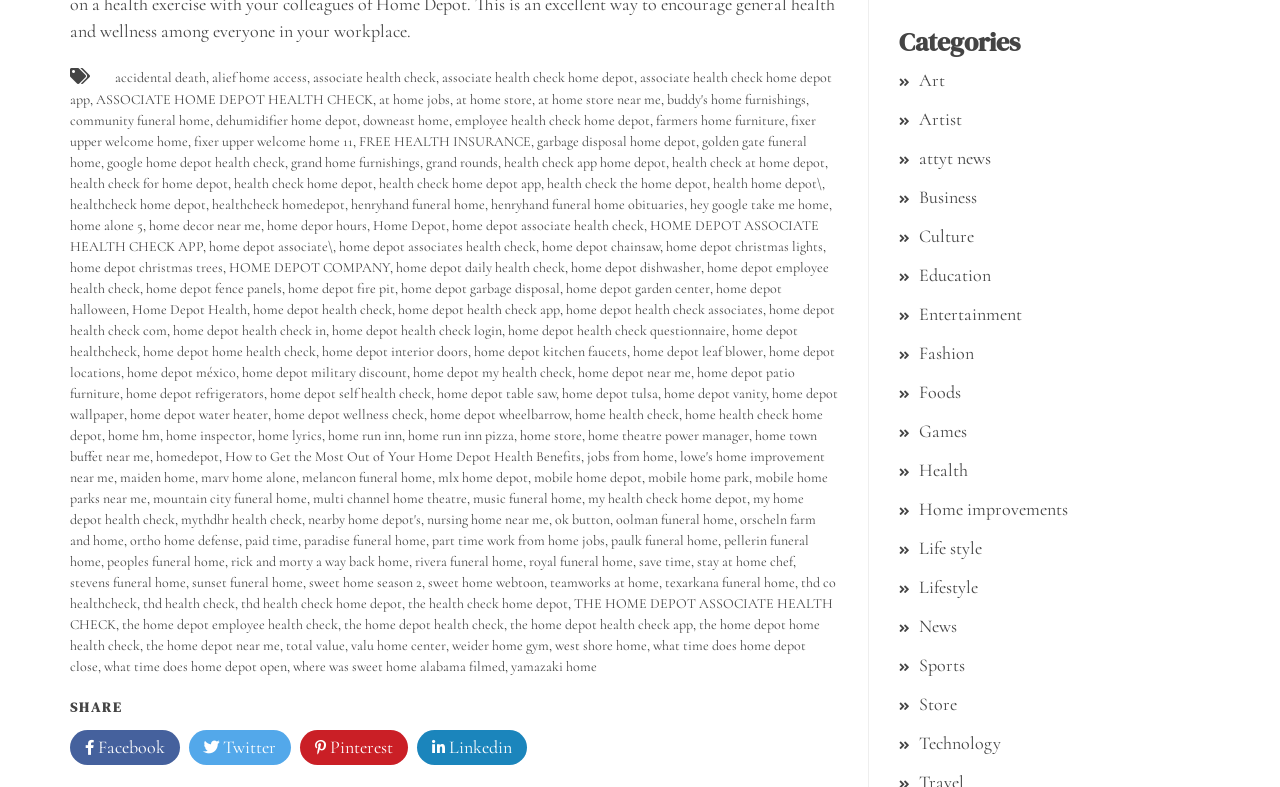Refer to the screenshot and answer the following question in detail:
What is the main topic of this webpage?

Based on the numerous links and text related to Home Depot, it is clear that the main topic of this webpage is Home Depot, a home improvement retailer.